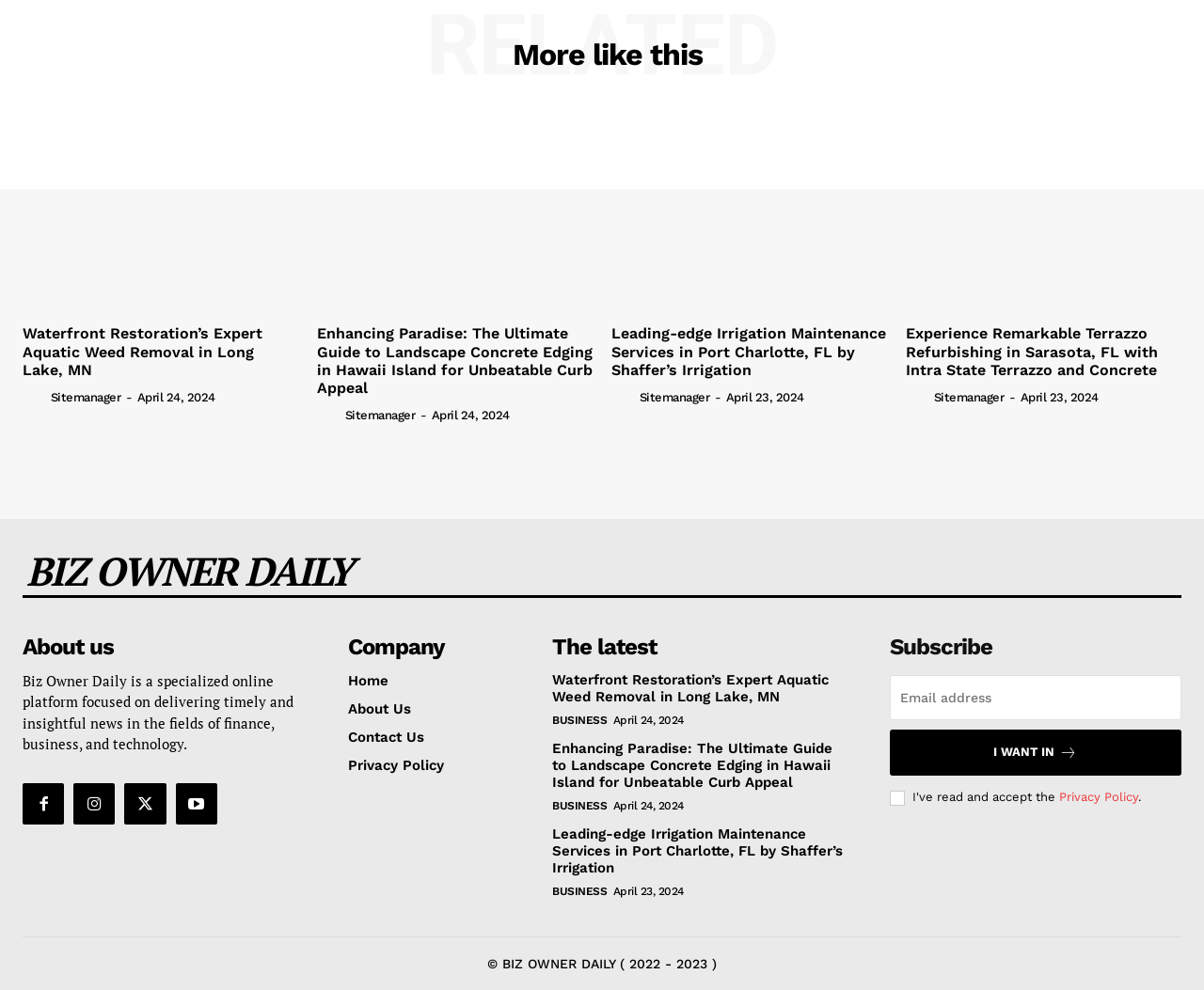Locate the UI element described as follows: "Twitter". Return the bounding box coordinates as four float numbers between 0 and 1 in the order [left, top, right, bottom].

[0.103, 0.791, 0.138, 0.833]